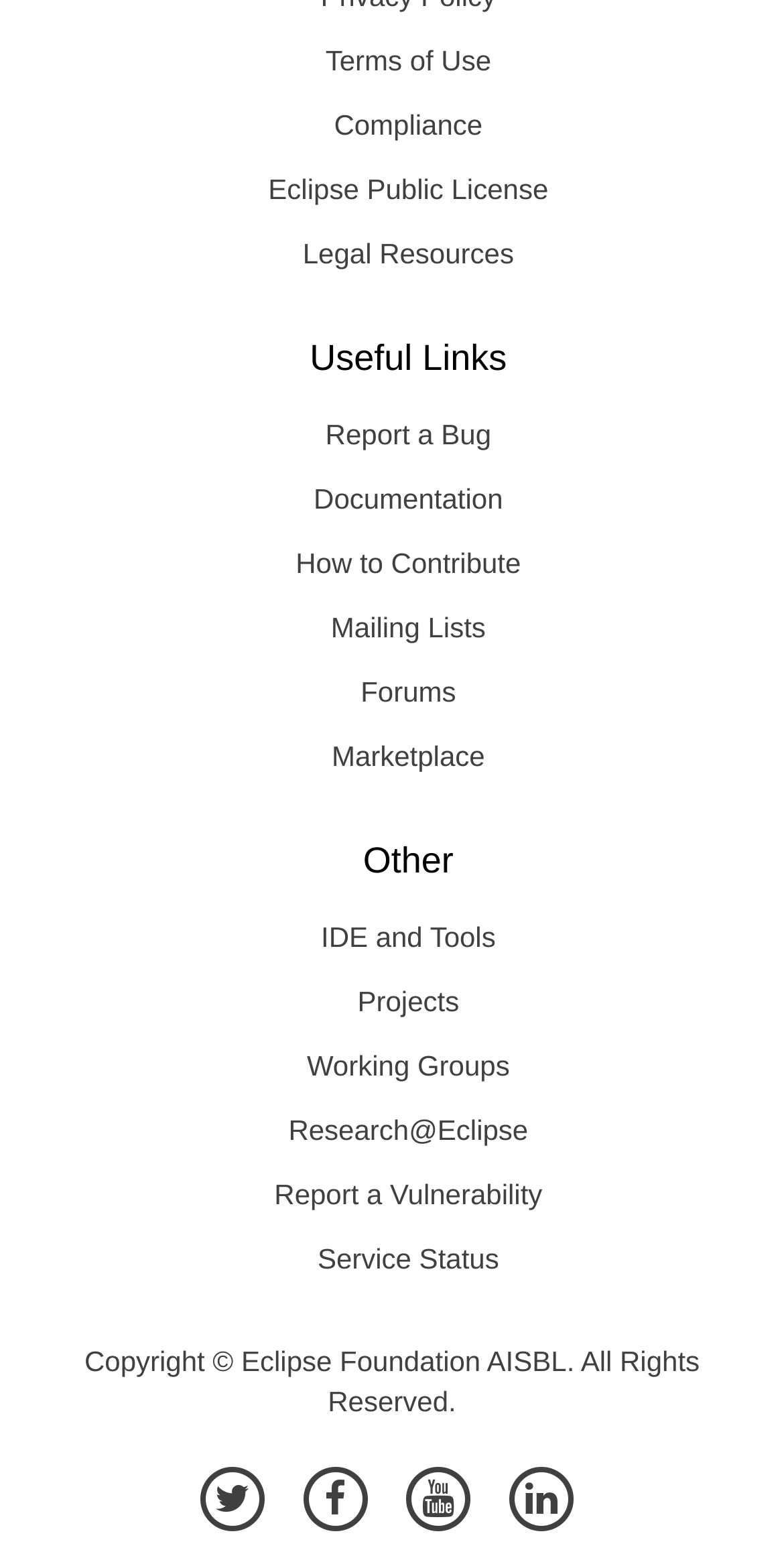Locate the bounding box coordinates of the clickable part needed for the task: "browse Geocaching".

None